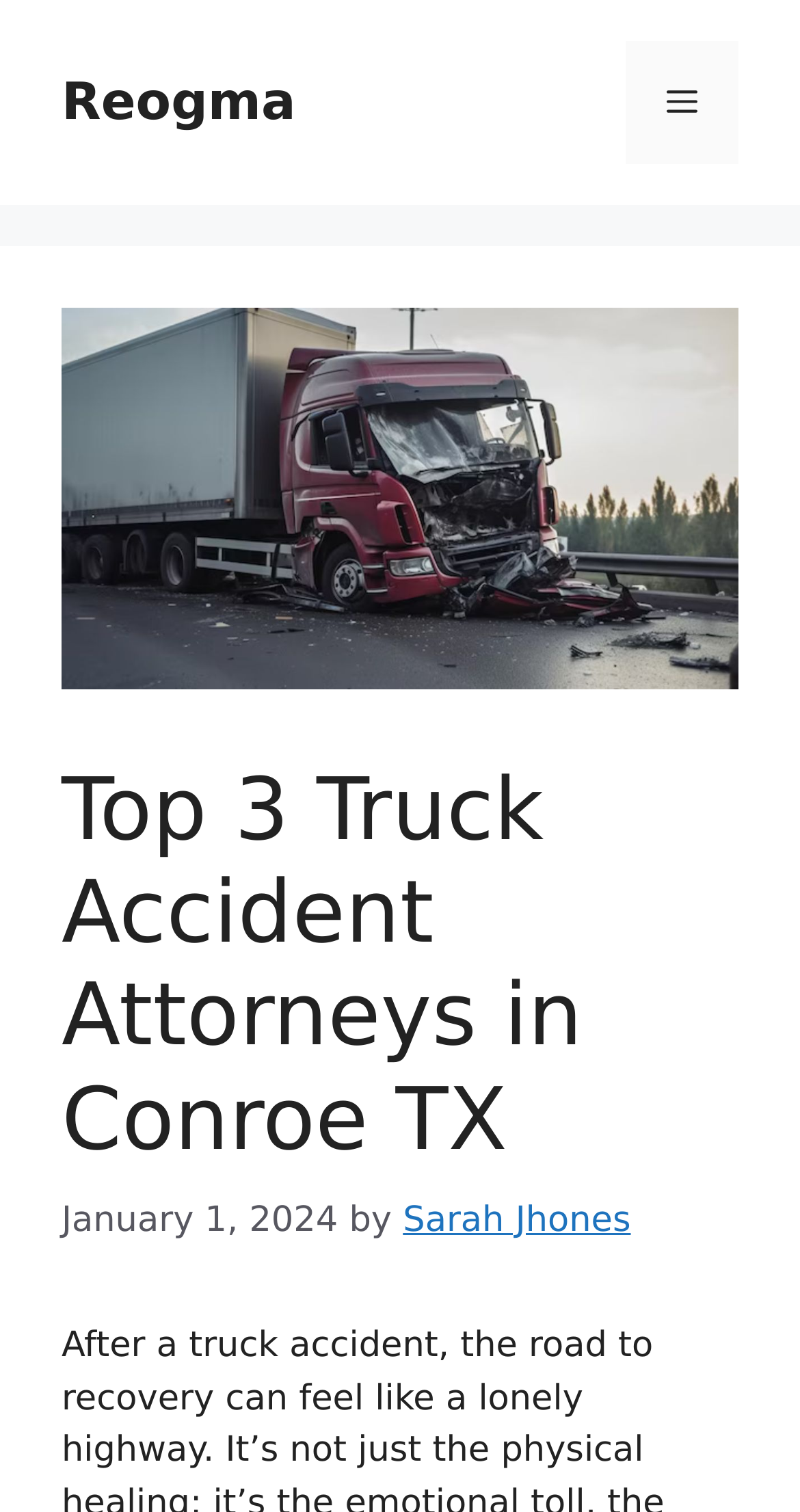What is the topic of this webpage?
Refer to the screenshot and respond with a concise word or phrase.

Truck Accident Attorneys